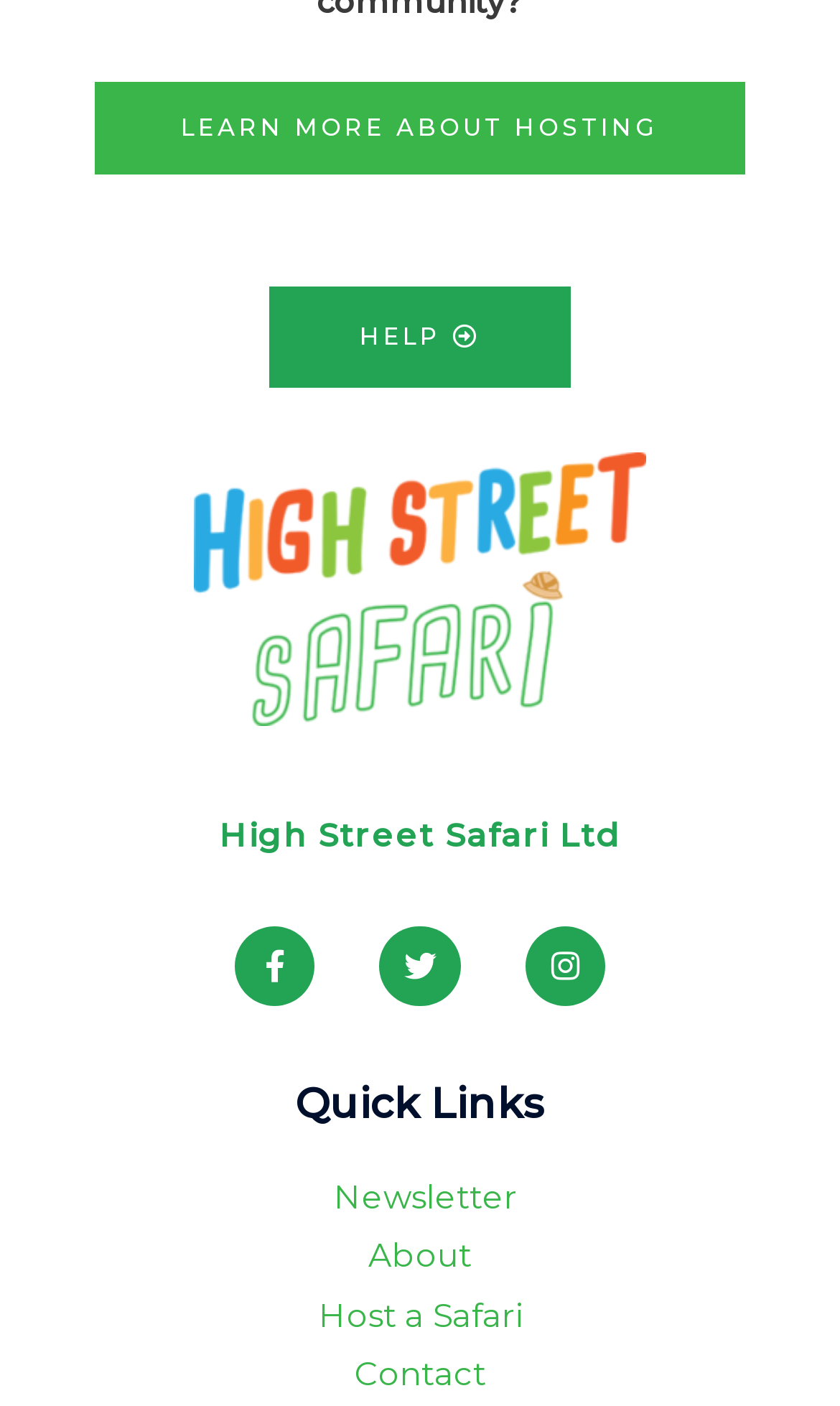Answer succinctly with a single word or phrase:
How many social media links are there?

3